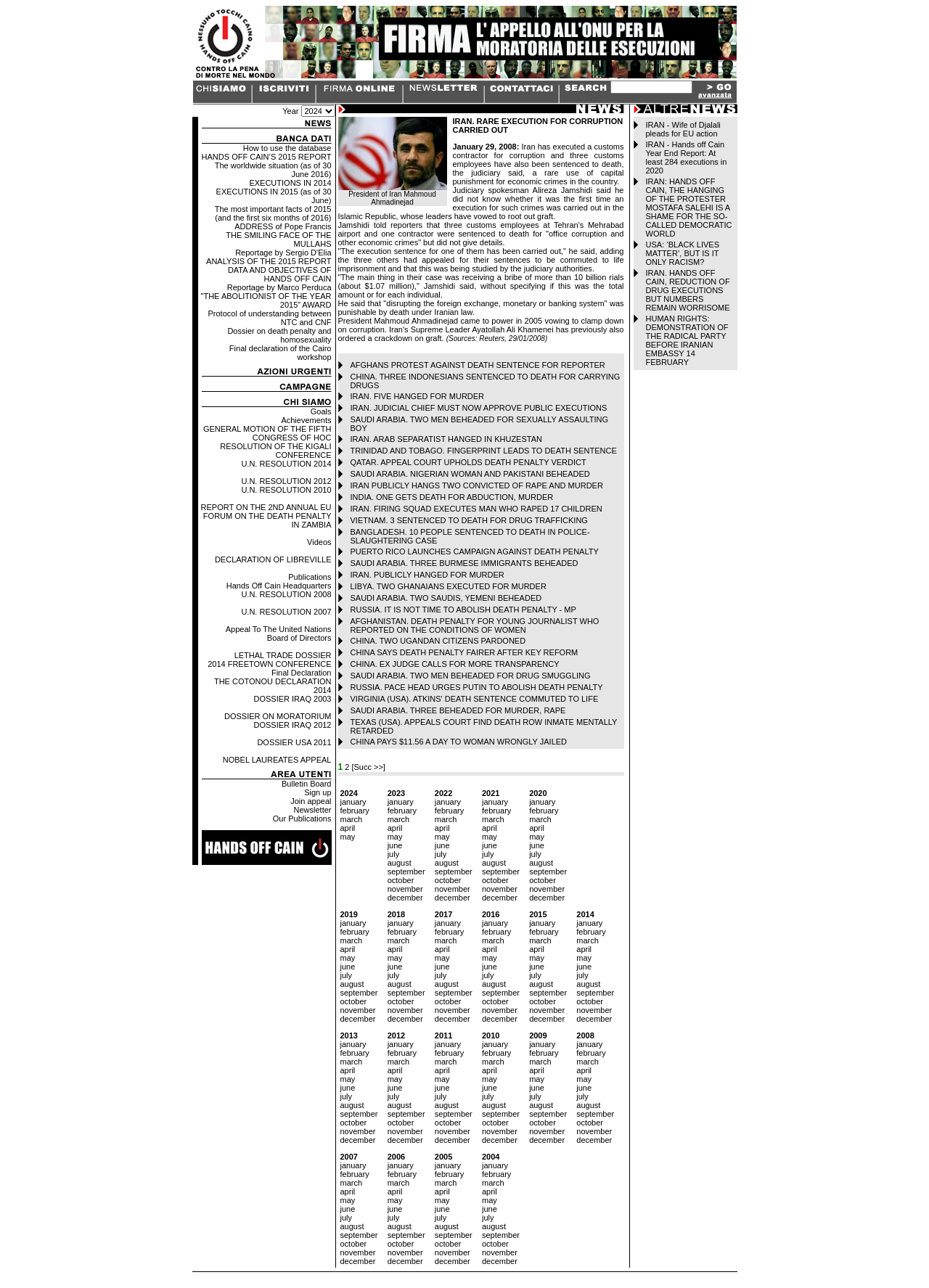How many customs employees were sentenced to death?
Based on the image, answer the question with a single word or brief phrase.

Three